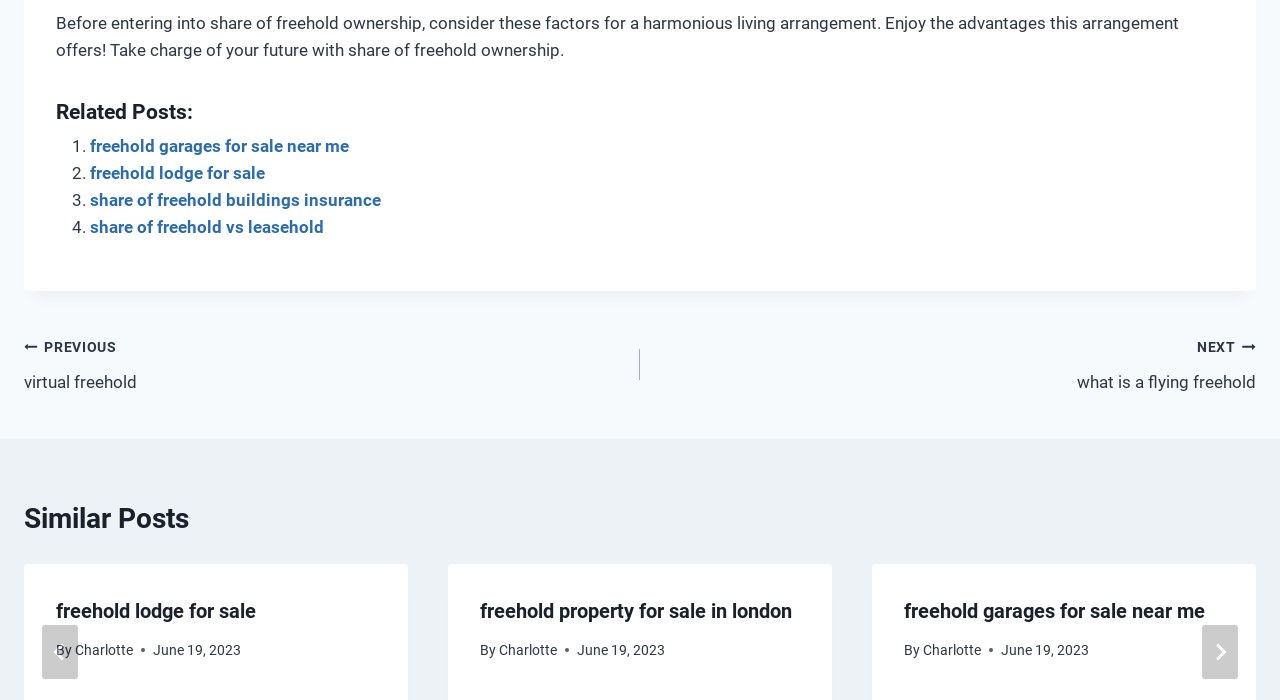What type of posts are listed?
Refer to the screenshot and respond with a concise word or phrase.

Related posts